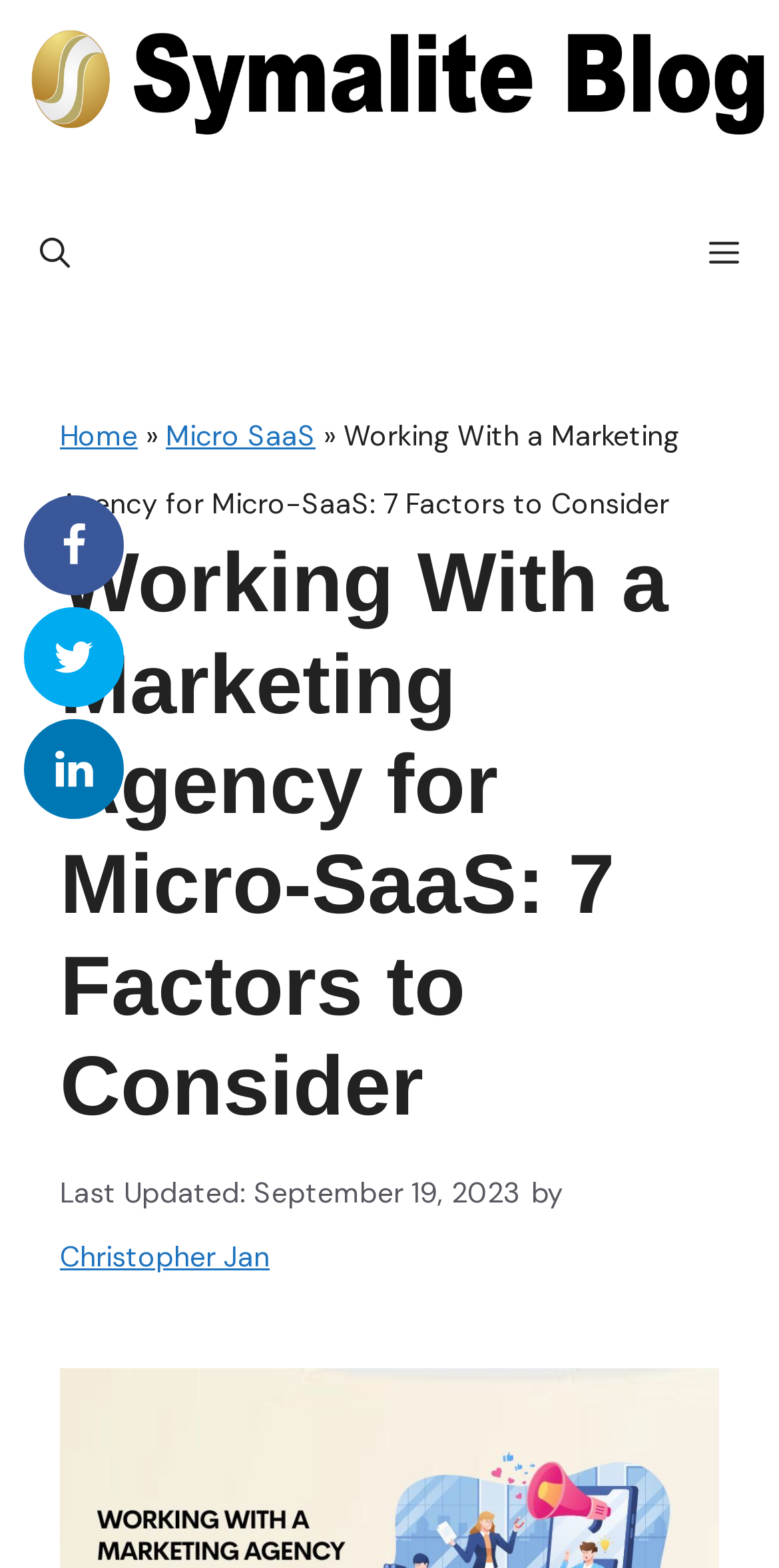Using the provided element description "Nathan Shoesmith", determine the bounding box coordinates of the UI element.

None